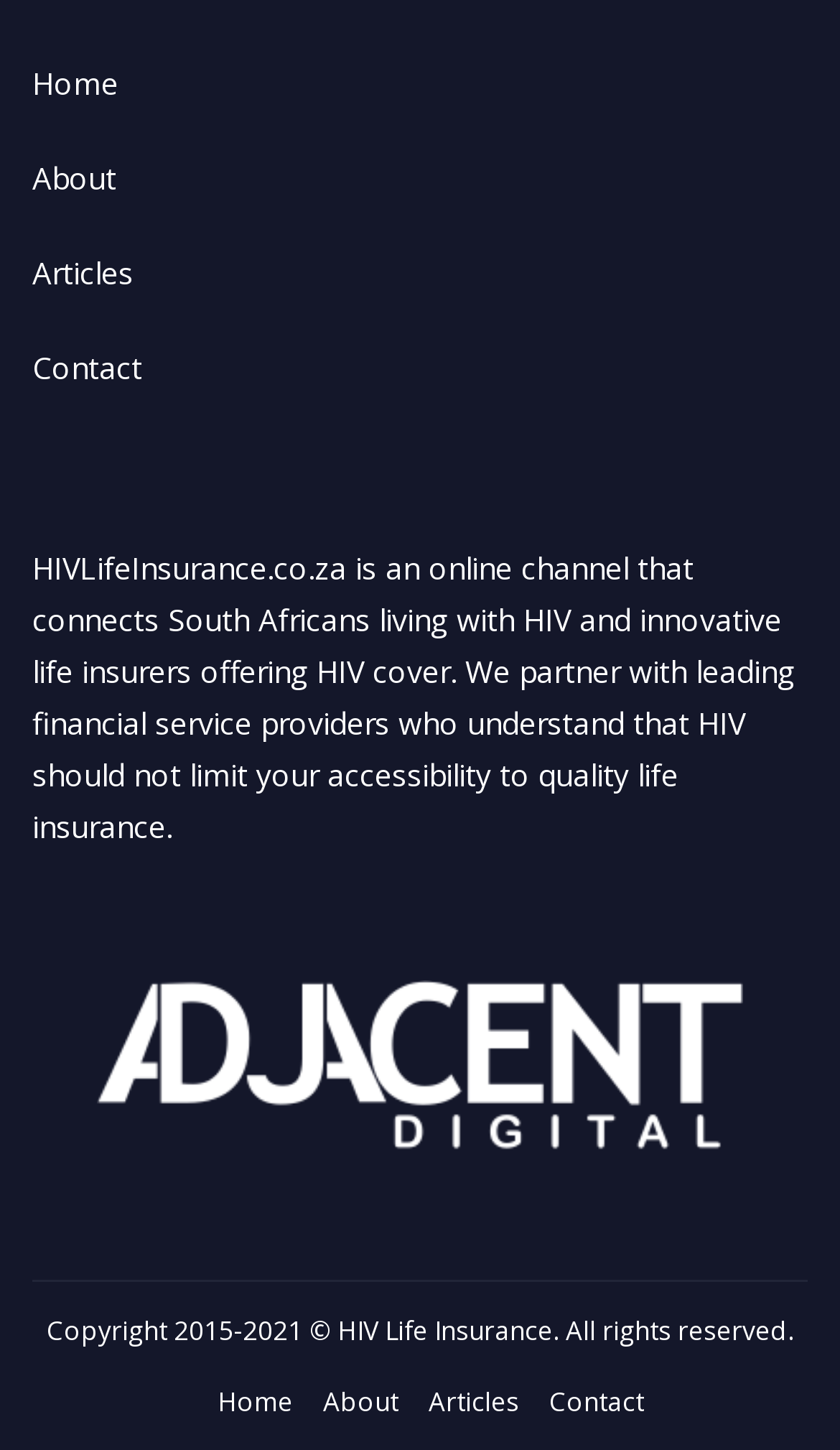Please determine the bounding box coordinates of the element's region to click in order to carry out the following instruction: "go to home page". The coordinates should be four float numbers between 0 and 1, i.e., [left, top, right, bottom].

[0.038, 0.04, 0.141, 0.076]